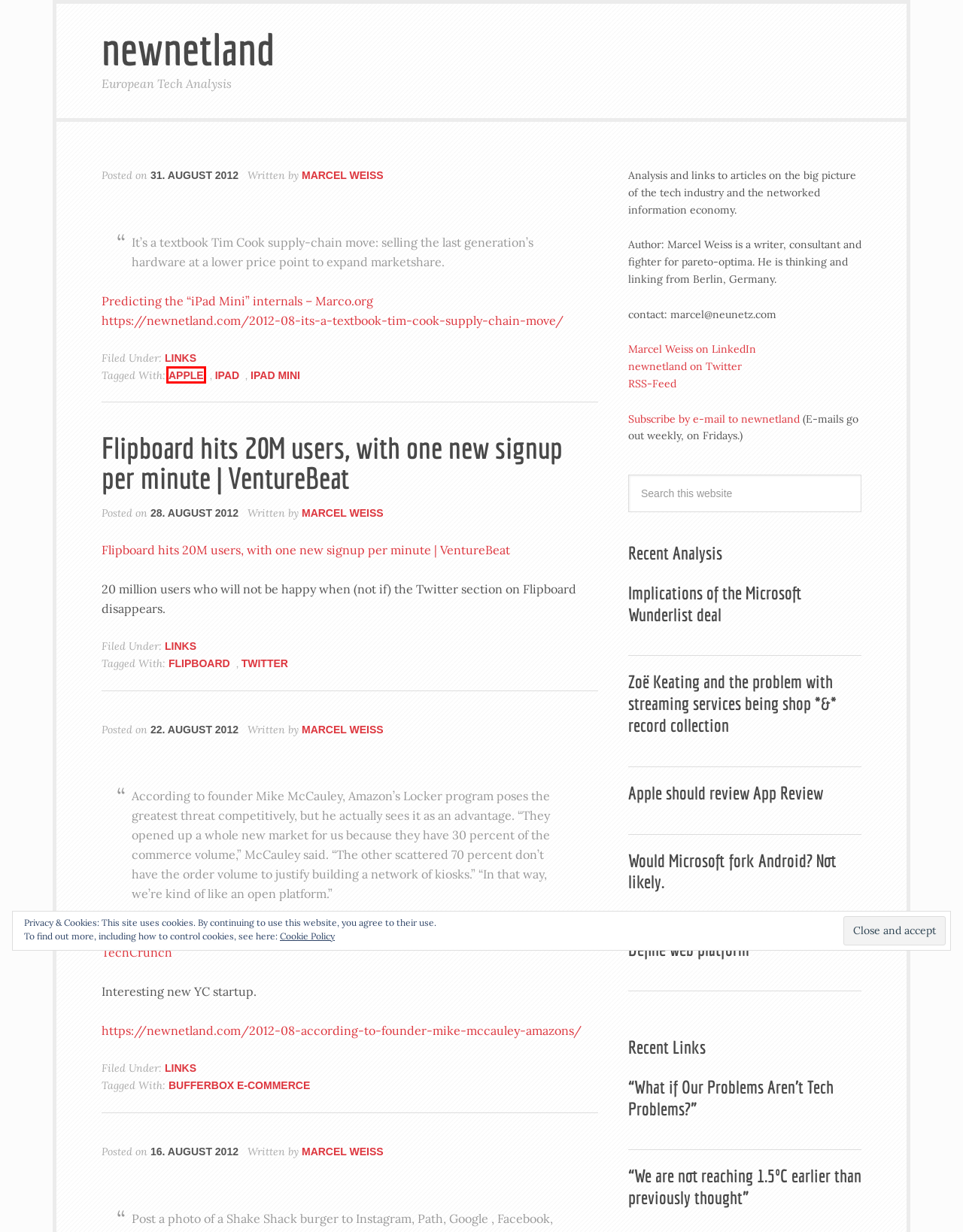Examine the webpage screenshot and identify the UI element enclosed in the red bounding box. Pick the webpage description that most accurately matches the new webpage after clicking the selected element. Here are the candidates:
A. Flipboard hits 20M users, with one new signup per second | VentureBeat
B. Apple
C. Apple should review App Review
D. Define web platform
E. newnetland
F. Flipboard
G. “We are not reaching 1.5ºC earlier than previously thought”
H. Links

B